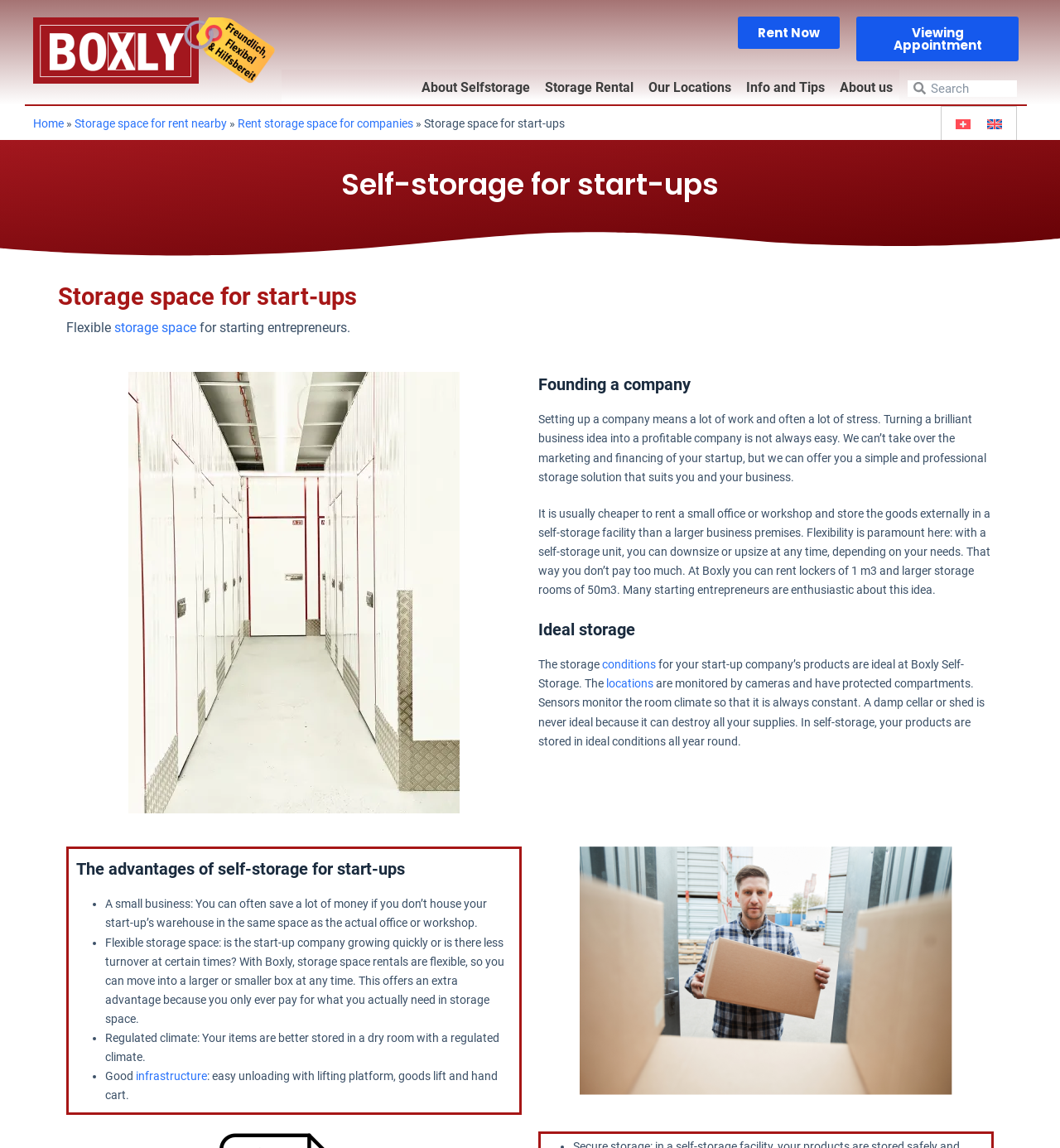What is the advantage of storing products in a self-storage facility?
Refer to the image and provide a thorough answer to the question.

According to the webpage, storing products in a self-storage facility provides ideal conditions, which means that the products are stored in a dry room with a regulated climate, protected from damage caused by damp or extreme temperatures.